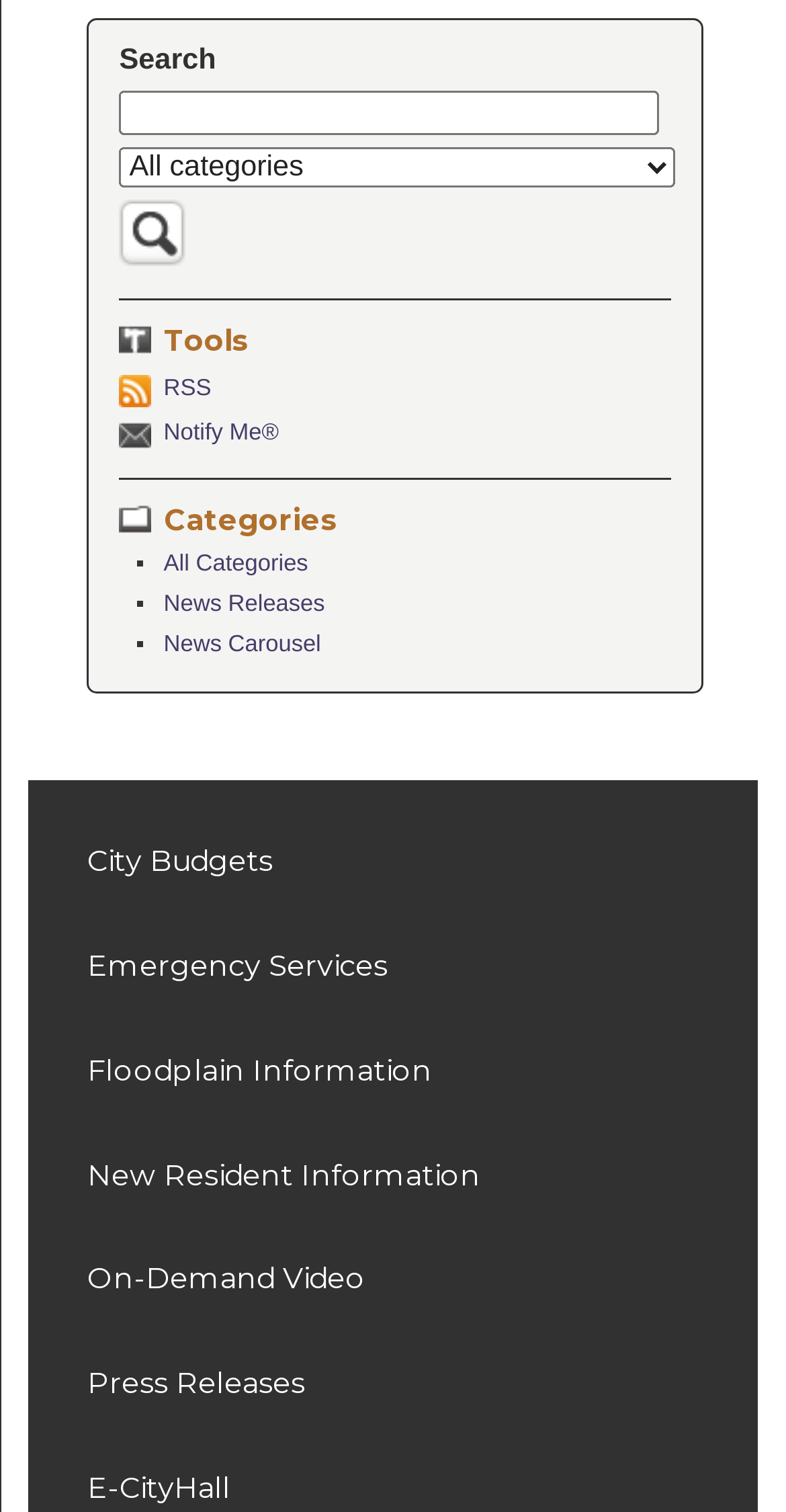Please identify the bounding box coordinates of the region to click in order to complete the task: "Search for civic alerts". The coordinates must be four float numbers between 0 and 1, specified as [left, top, right, bottom].

[0.152, 0.06, 0.839, 0.09]